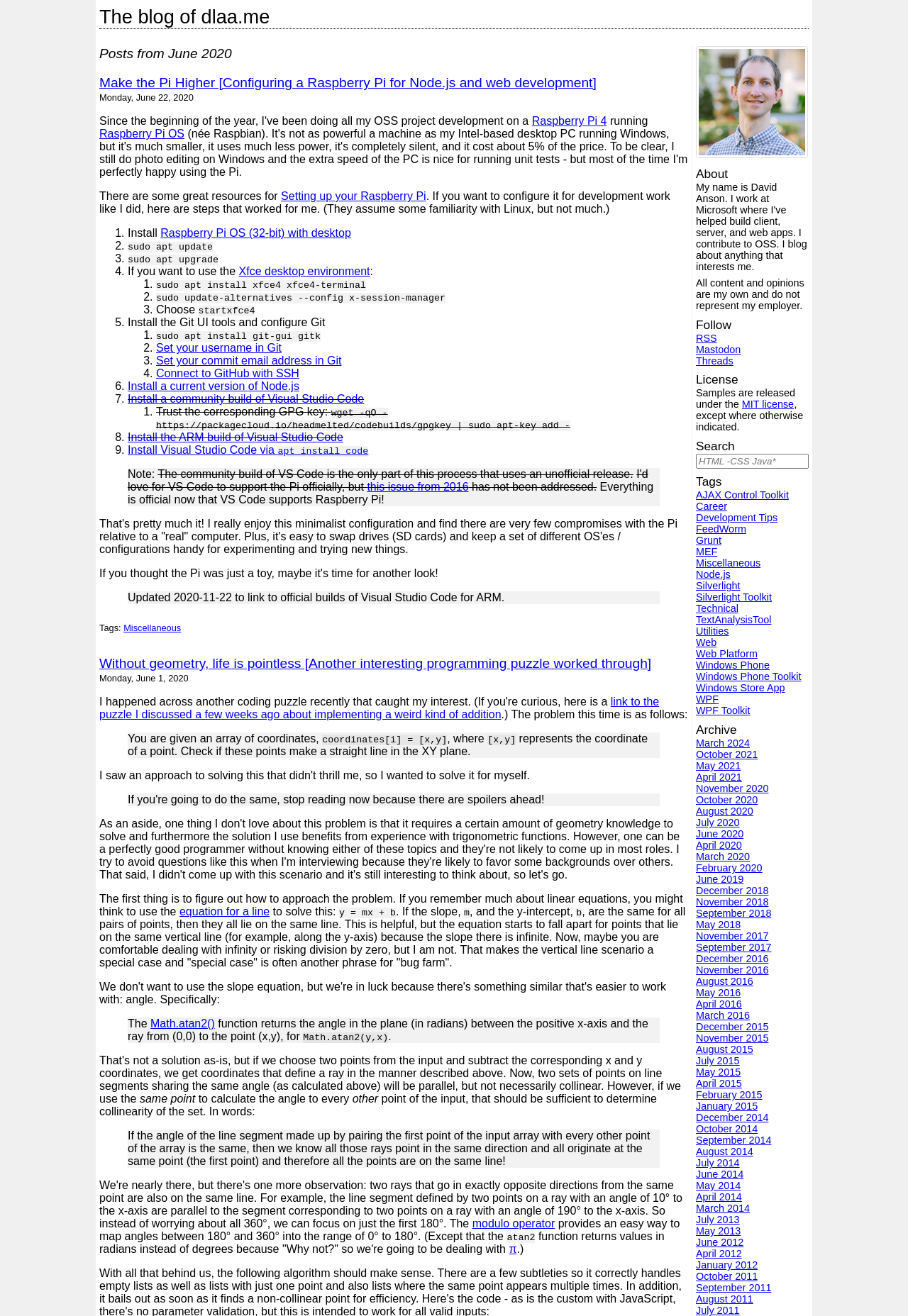Identify the main heading from the webpage and provide its text content.

The blog of dlaa.me